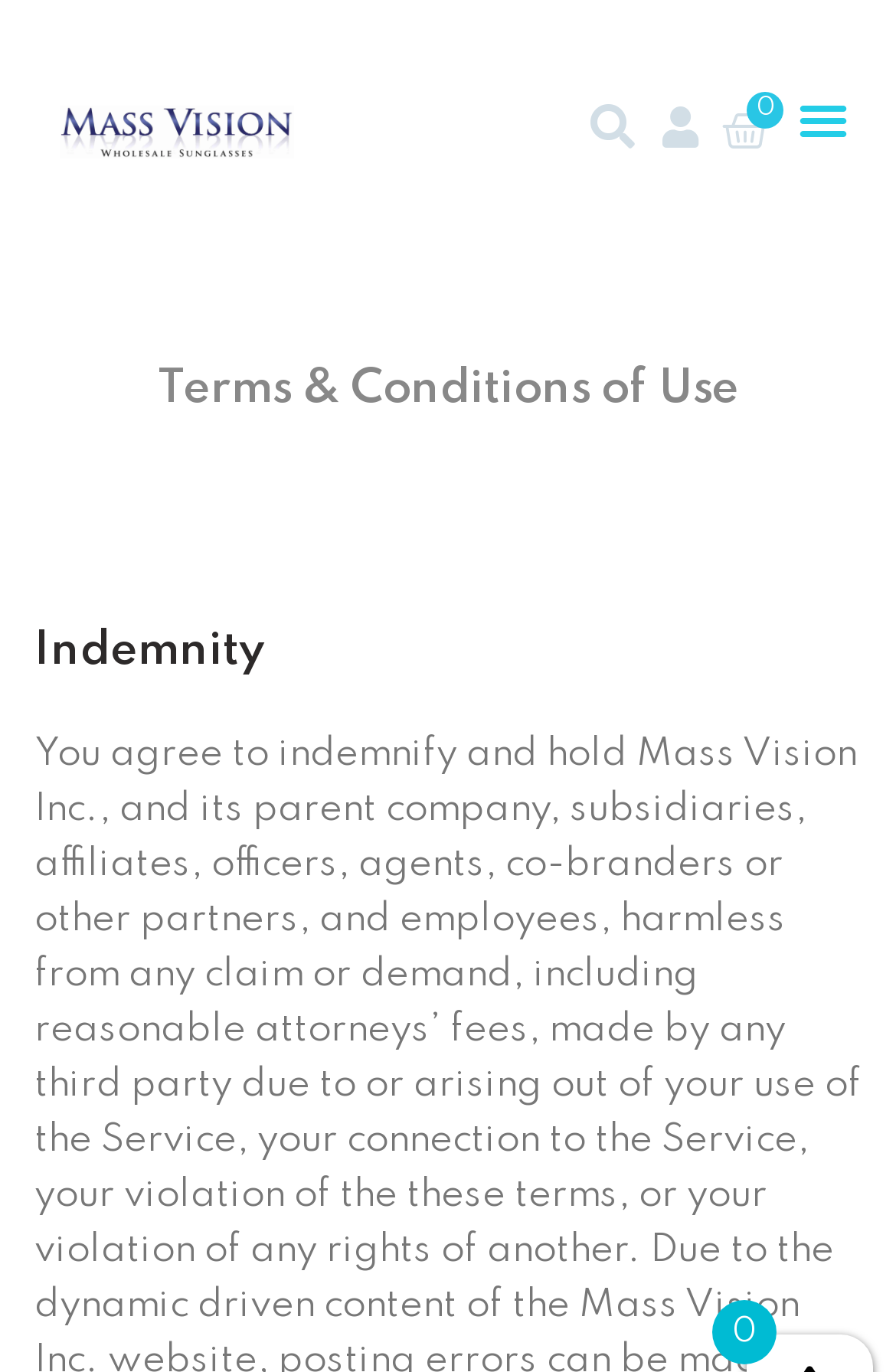Is there a search function on this webpage?
From the details in the image, provide a complete and detailed answer to the question.

The presence of a search button with the label 'Search' and a search input field suggests that users can search for specific content on this webpage.